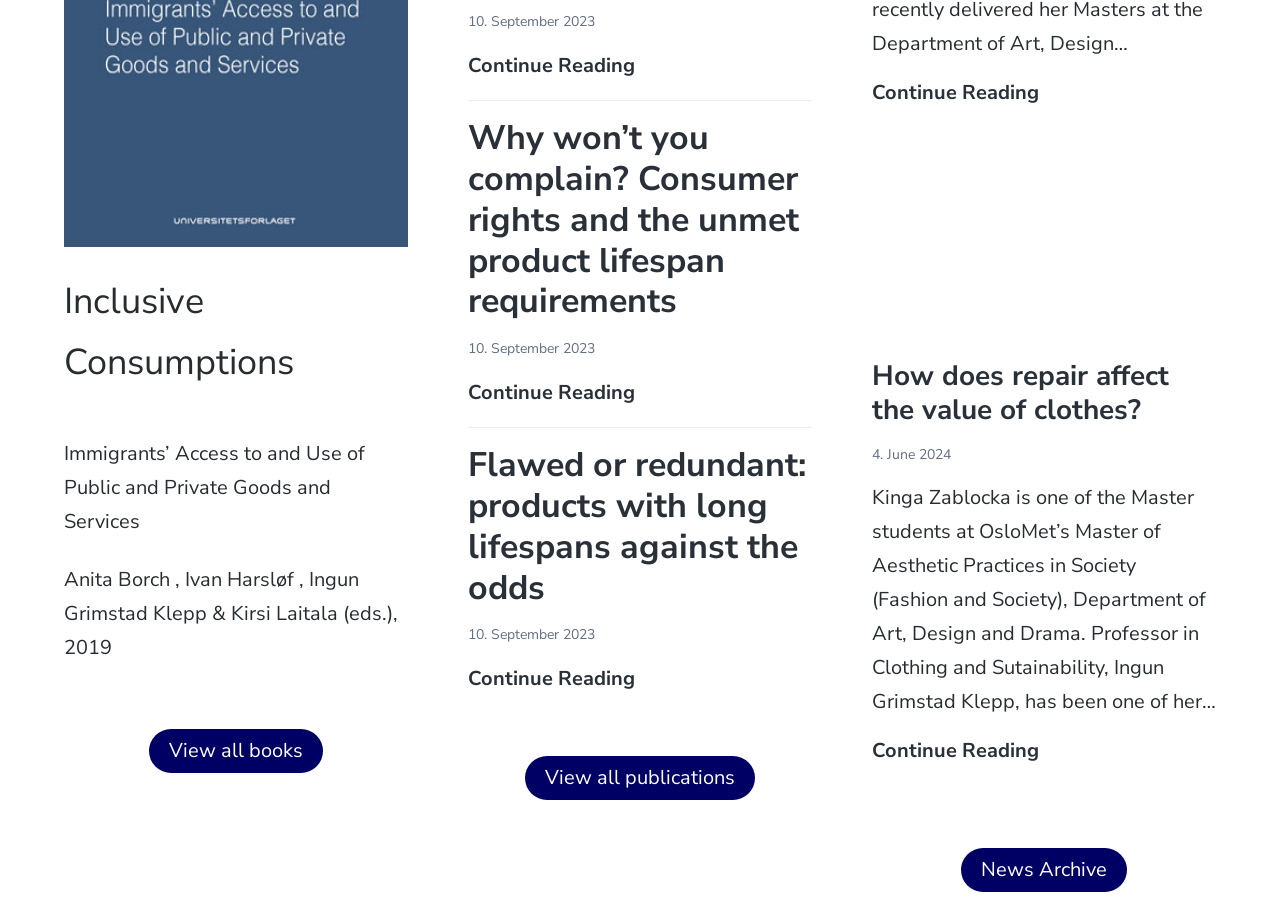Use a single word or phrase to respond to the question:
What is the title of the first book?

Inclusive Consumptions